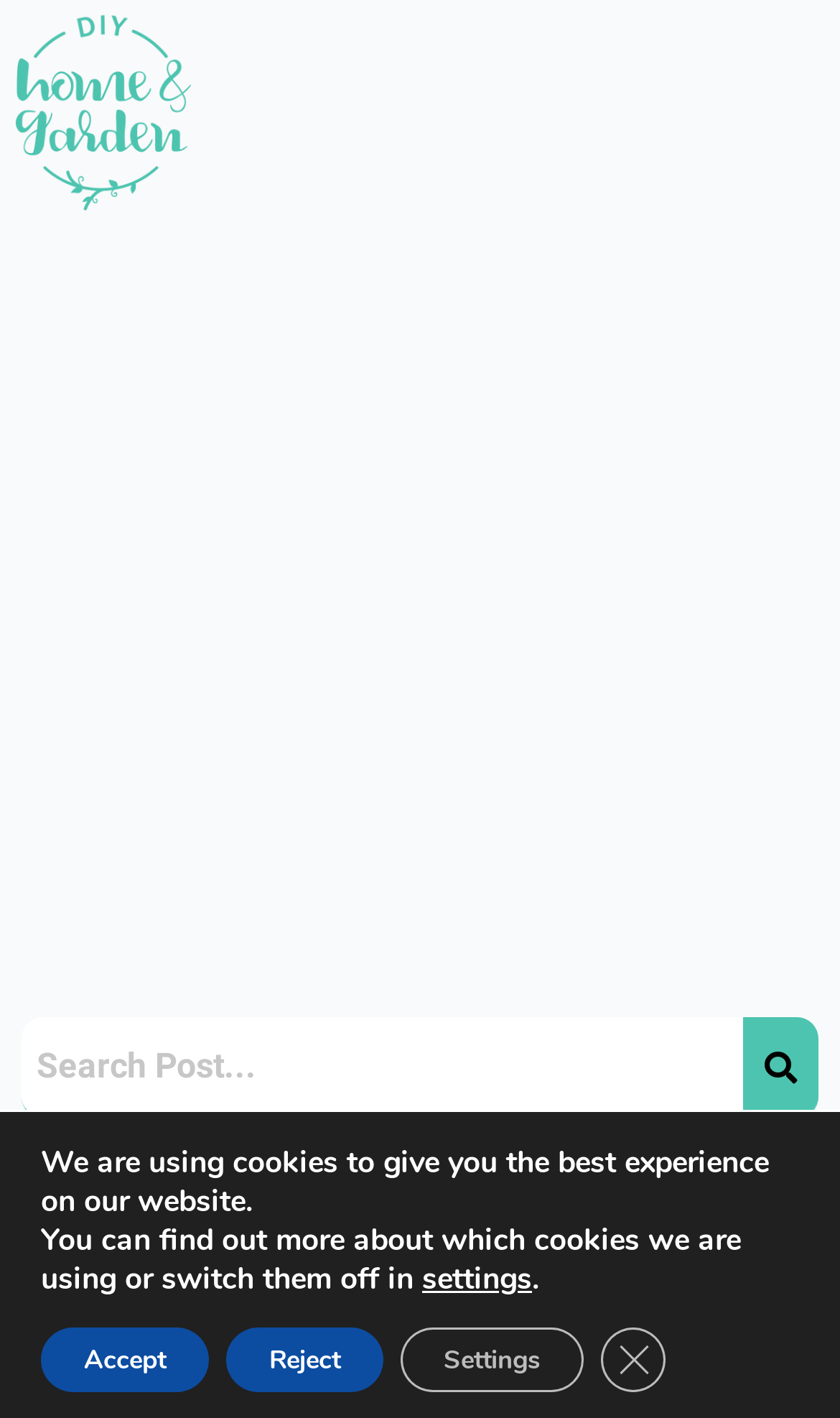Given the element description name="s" placeholder="Search Post..." title="Search", identify the bounding box coordinates for the UI element on the webpage screenshot. The format should be (top-left x, top-left y, bottom-right x, bottom-right y), with values between 0 and 1.

[0.026, 0.717, 0.885, 0.788]